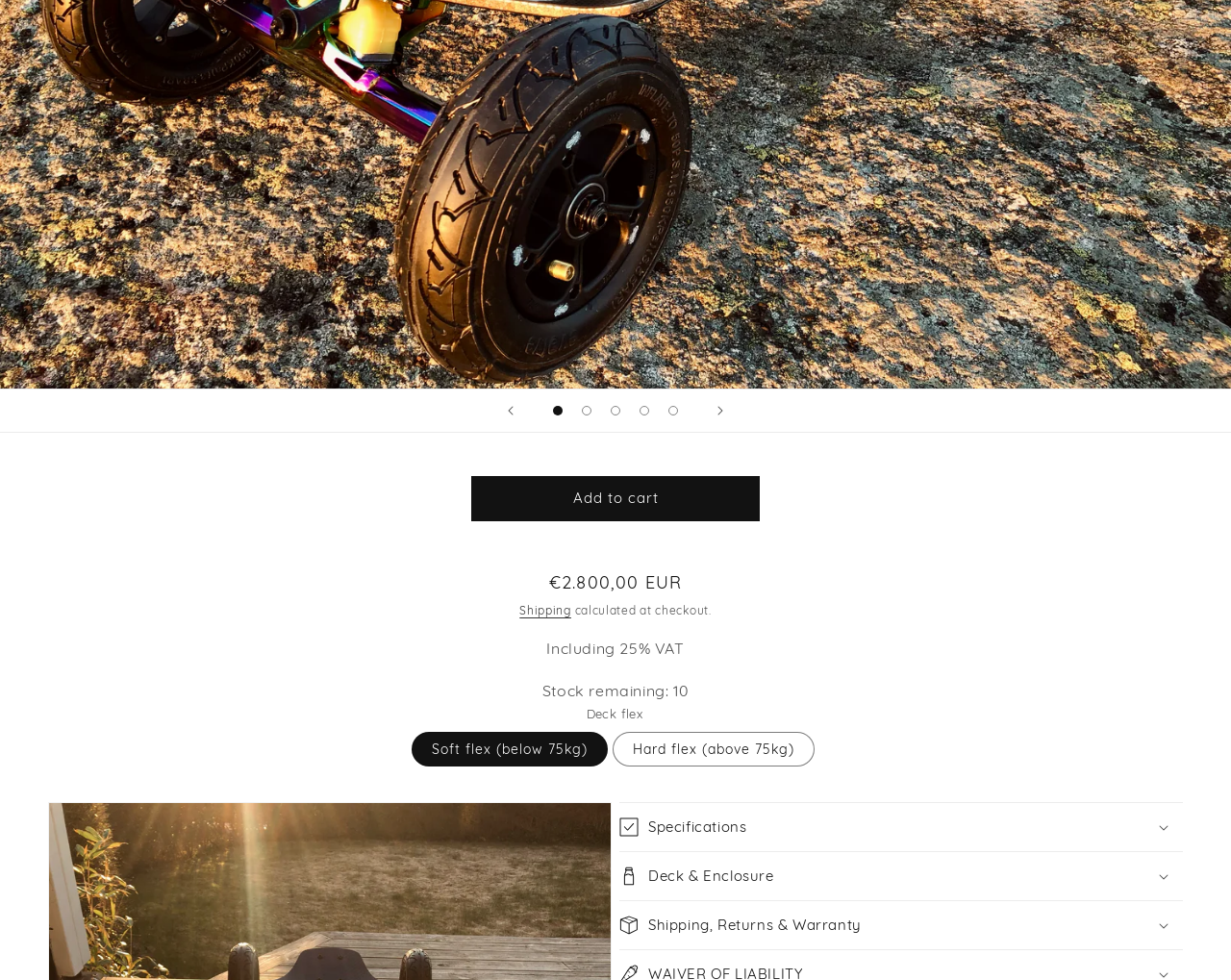Extract the bounding box coordinates for the UI element described by the text: "Shipping". The coordinates should be in the form of [left, top, right, bottom] with values between 0 and 1.

[0.422, 0.615, 0.464, 0.63]